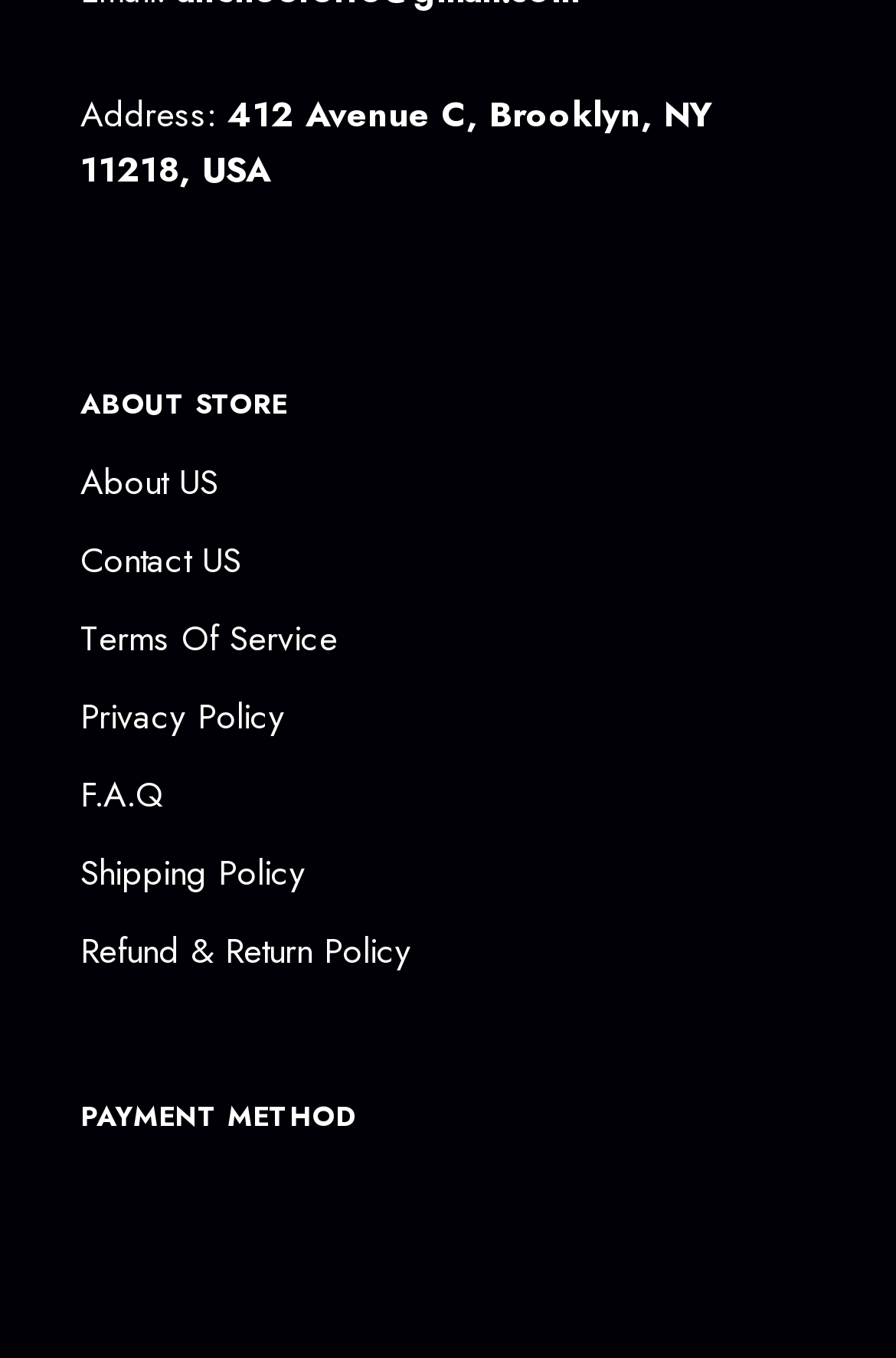Identify the bounding box of the UI component described as: "Refund & Return Policy".

[0.09, 0.682, 0.459, 0.719]